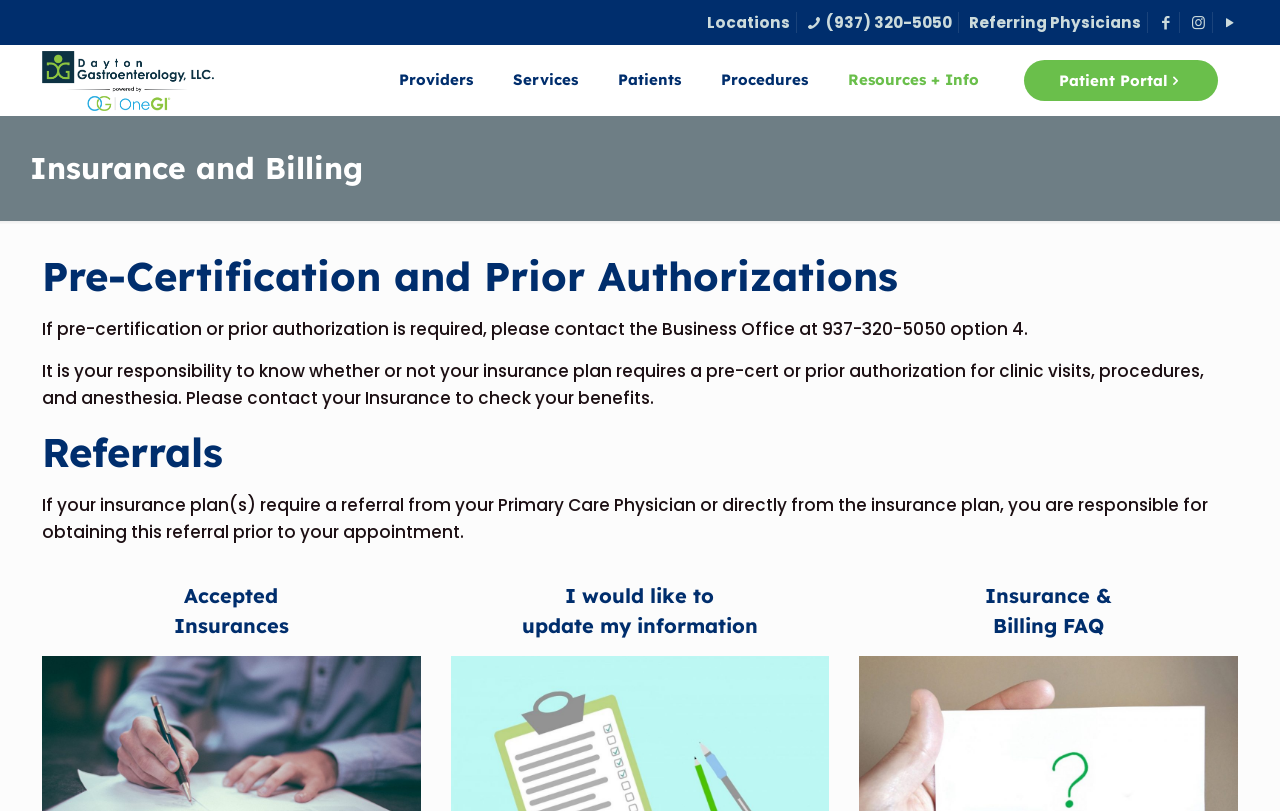Please identify the bounding box coordinates of the region to click in order to complete the task: "Click Locations". The coordinates must be four float numbers between 0 and 1, specified as [left, top, right, bottom].

[0.552, 0.015, 0.617, 0.041]